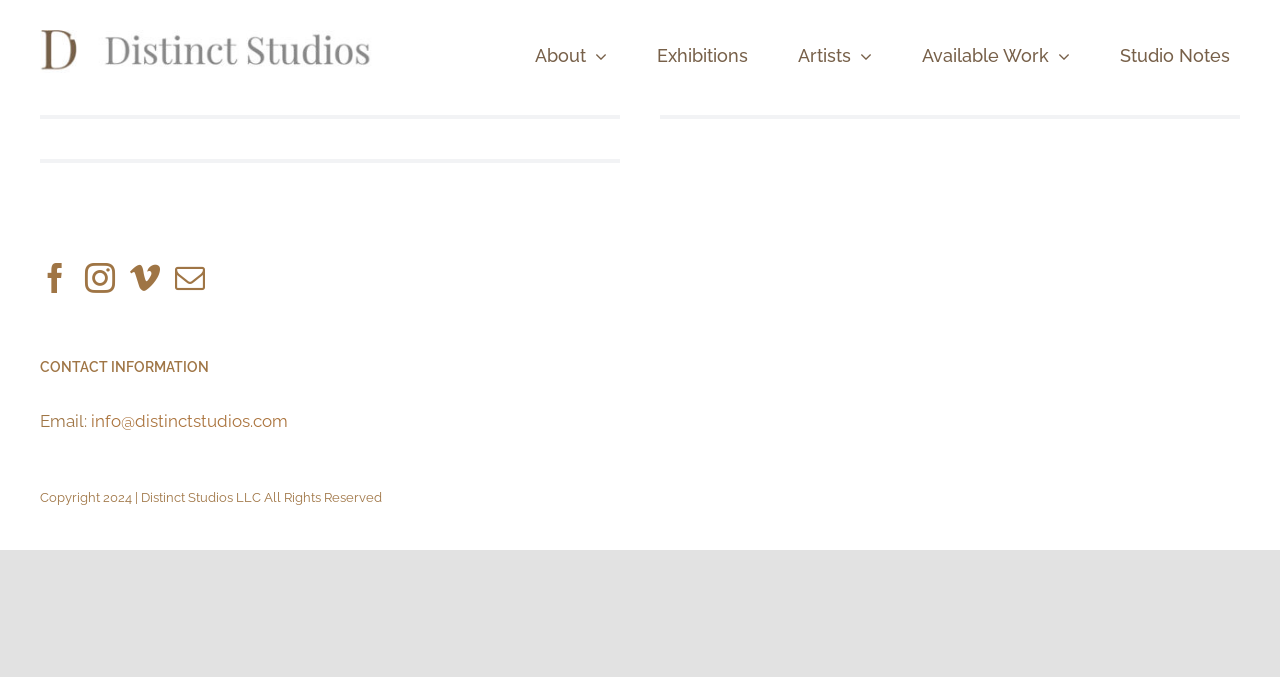Identify the bounding box coordinates of the region that needs to be clicked to carry out this instruction: "view available work". Provide these coordinates as four float numbers ranging from 0 to 1, i.e., [left, top, right, bottom].

[0.713, 0.044, 0.844, 0.122]